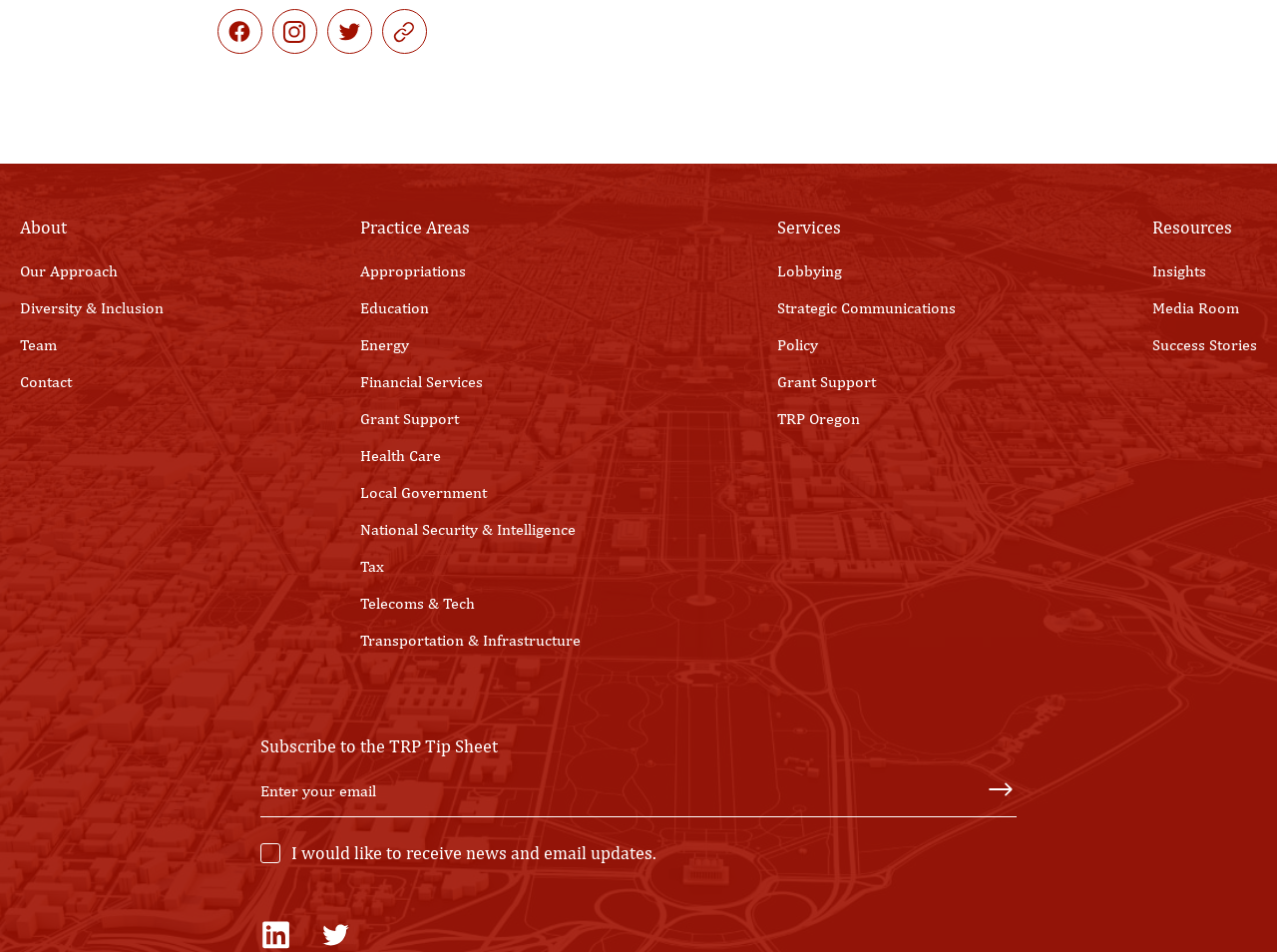Determine the bounding box coordinates of the clickable element to complete this instruction: "Click the 'About' link". Provide the coordinates in the format of four float numbers between 0 and 1, [left, top, right, bottom].

[0.016, 0.227, 0.052, 0.249]